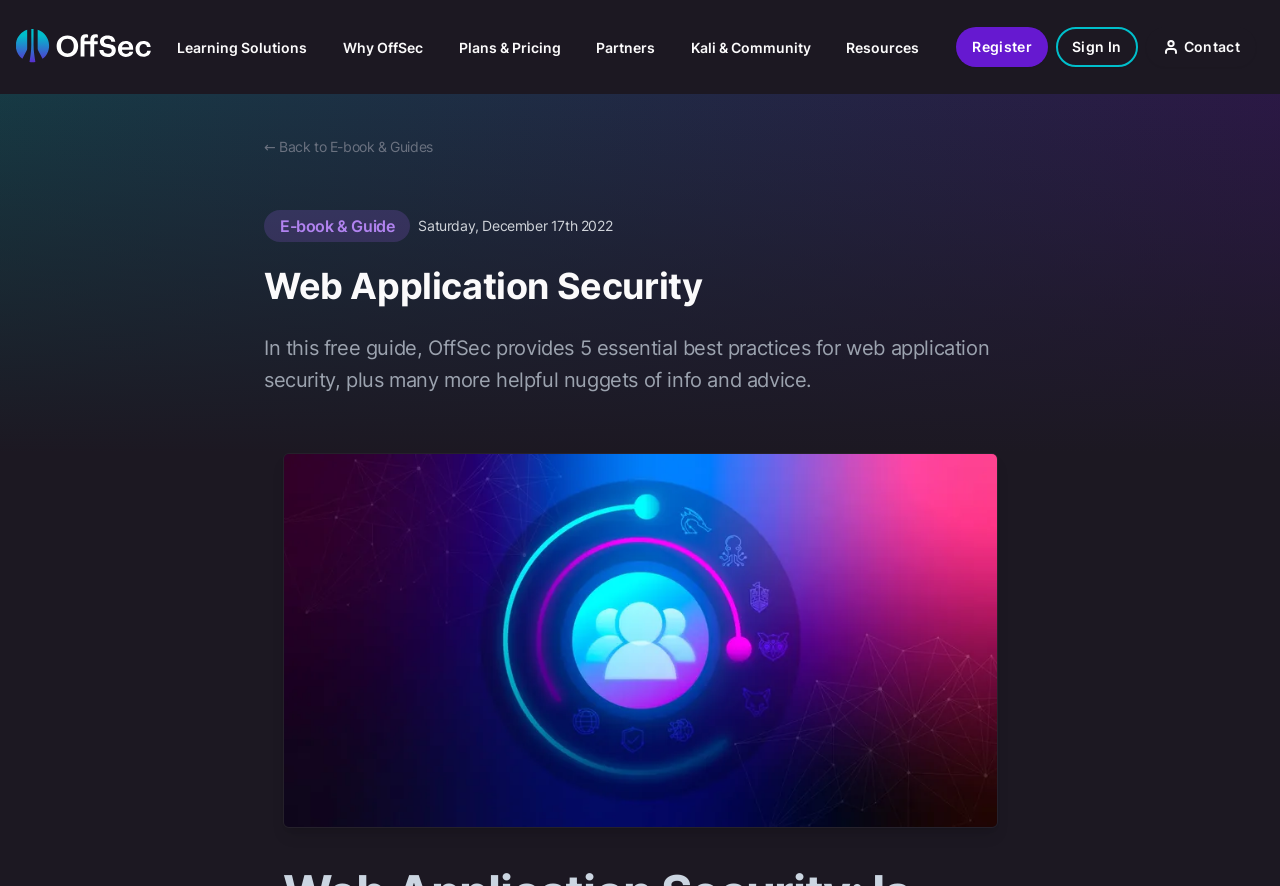Identify the bounding box coordinates for the region to click in order to carry out this instruction: "Explore the 'Learning Library'". Provide the coordinates using four float numbers between 0 and 1, formatted as [left, top, right, bottom].

[0.372, 0.497, 0.628, 0.545]